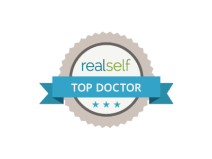Provide a short answer to the following question with just one word or phrase: How many star ratings are displayed?

Five